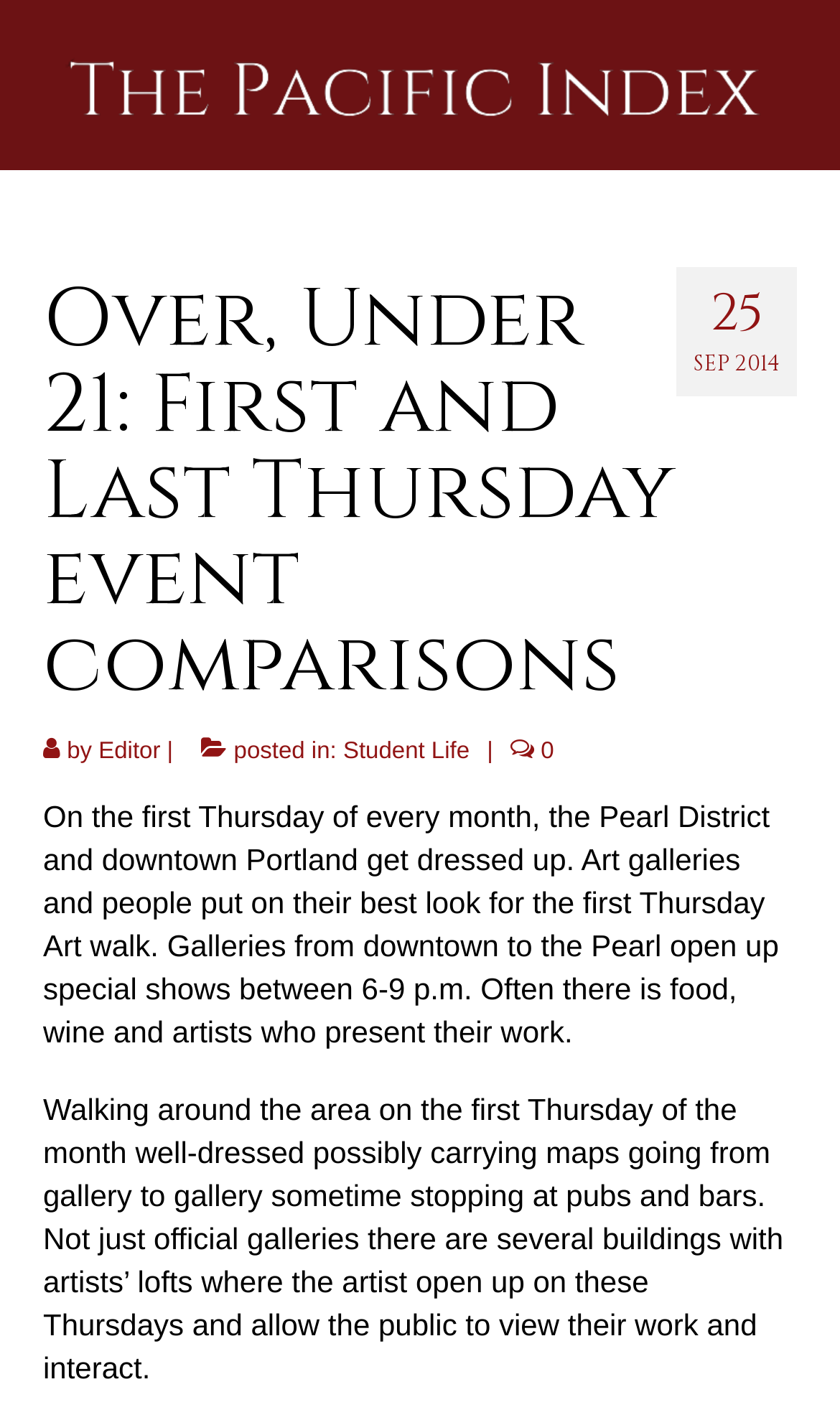Determine the title of the webpage and give its text content.

Over, Under 21: First and Last Thursday event comparisons